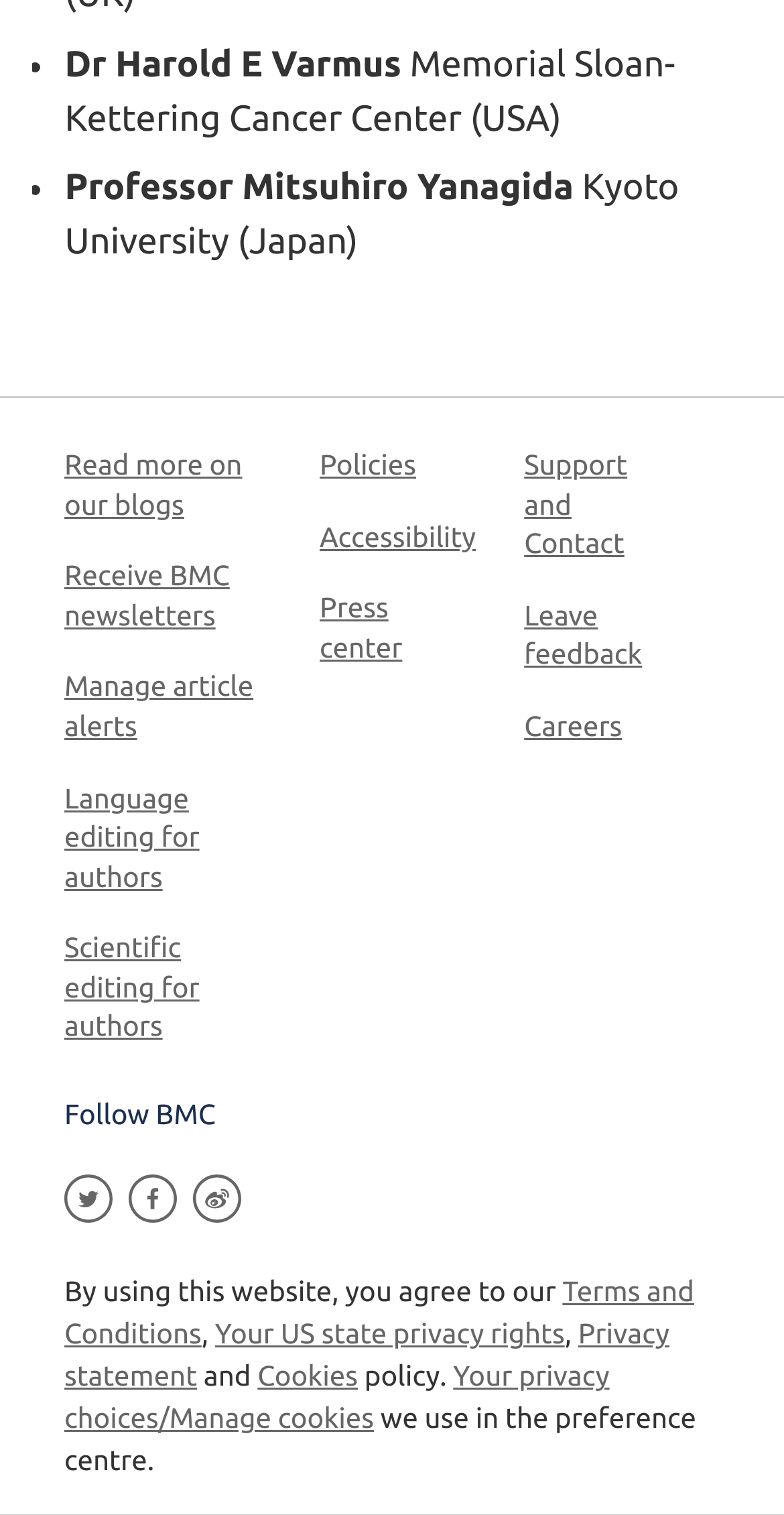How many list markers are there on the webpage?
Please use the image to deliver a detailed and complete answer.

I counted the number of list markers on the webpage, which are '•' and '•', so there are 2 list markers in total.